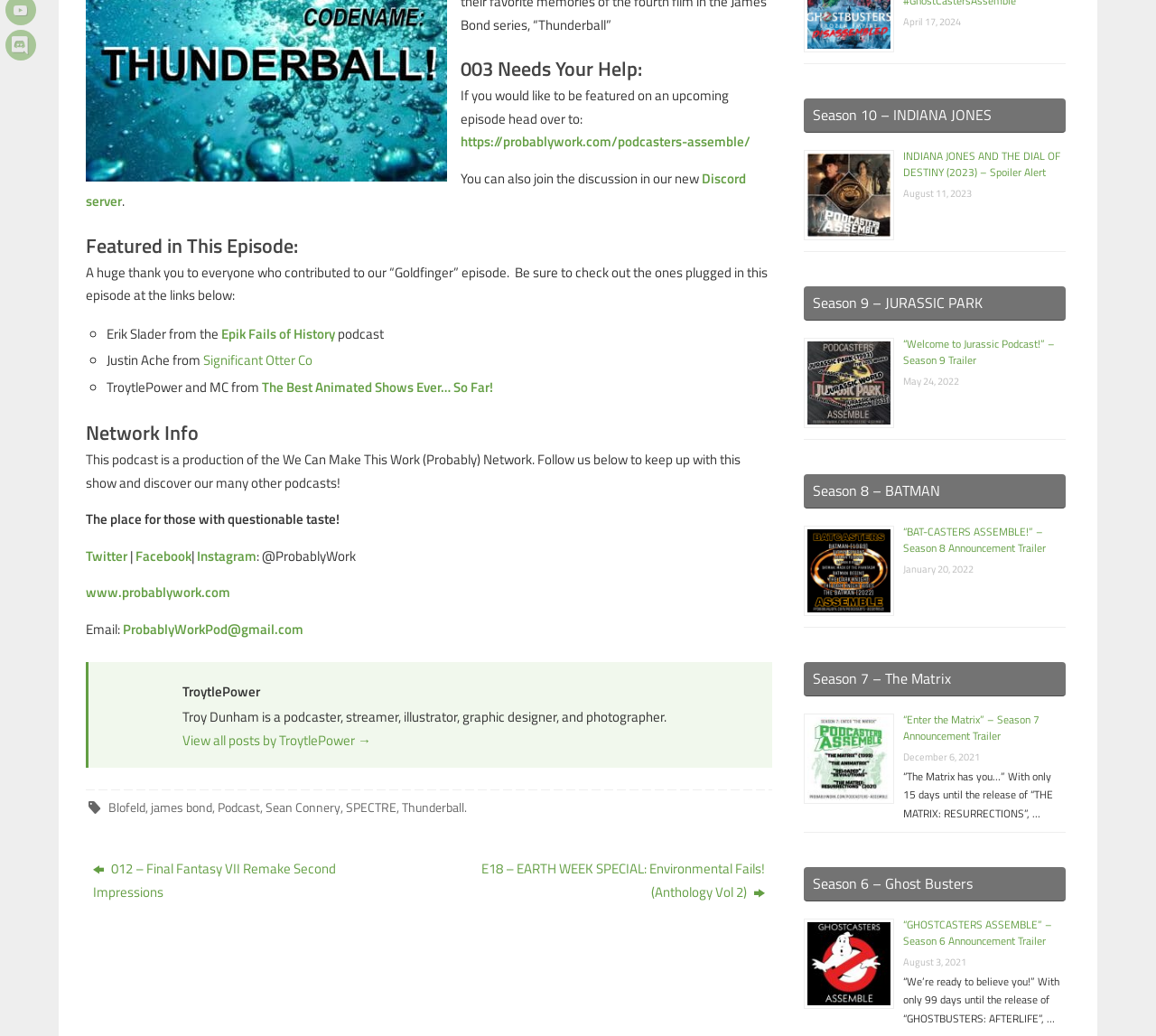Identify the bounding box for the element characterized by the following description: "Sean Connery".

[0.23, 0.771, 0.295, 0.788]